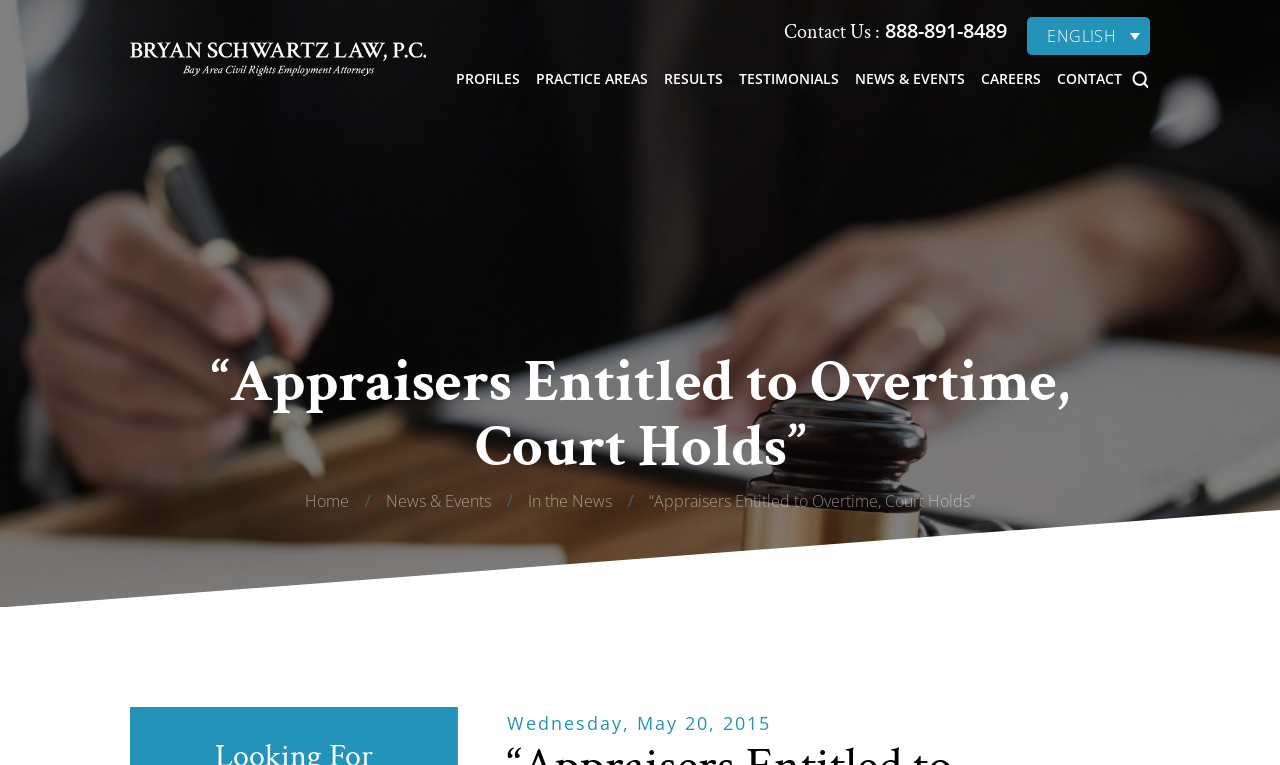Find the bounding box coordinates for the HTML element specified by: "parent_node: Search for: value="Search"".

[0.898, 0.166, 0.957, 0.233]